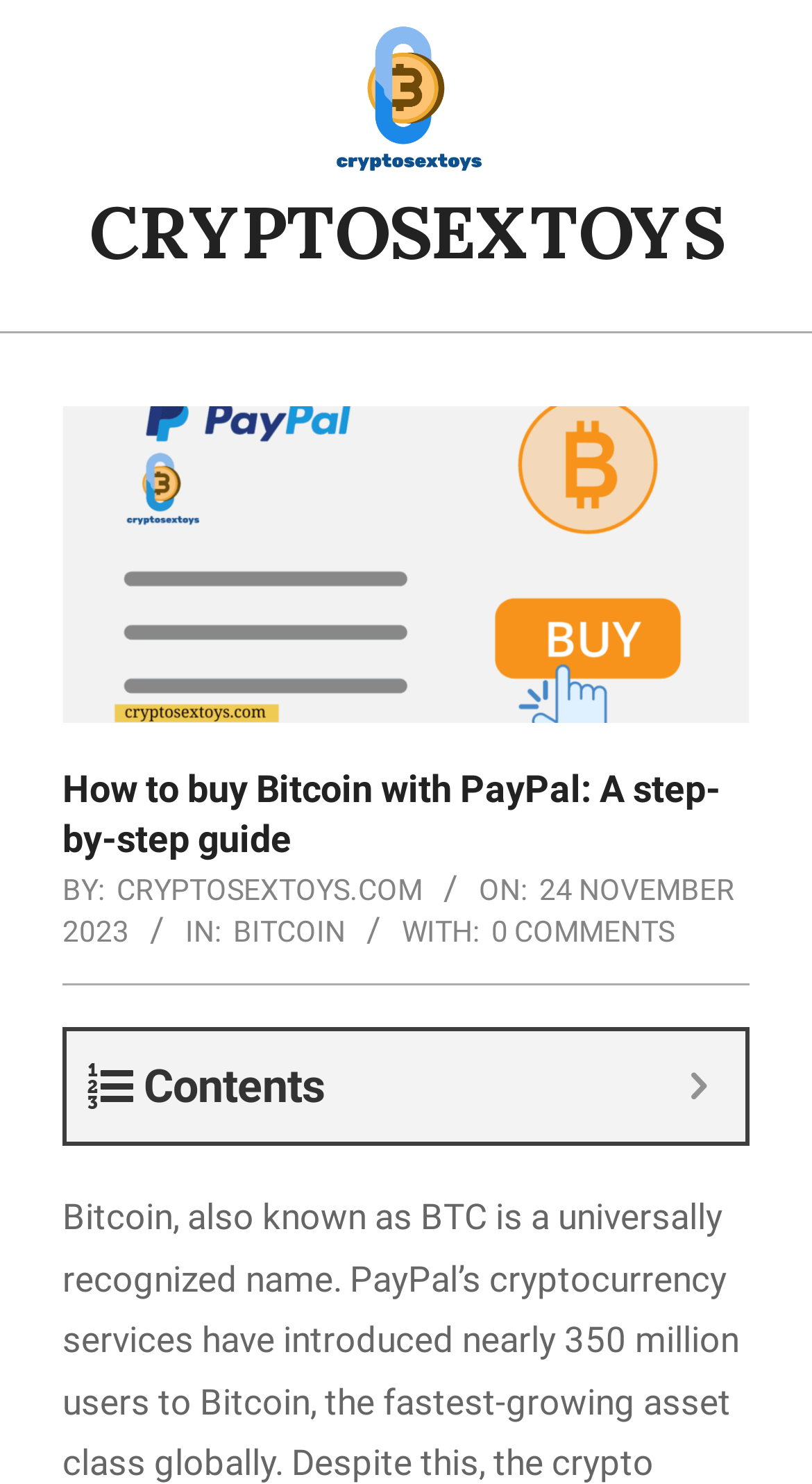Identify and provide the bounding box for the element described by: "alt="cryptosextoys"".

[0.372, 0.052, 0.628, 0.077]